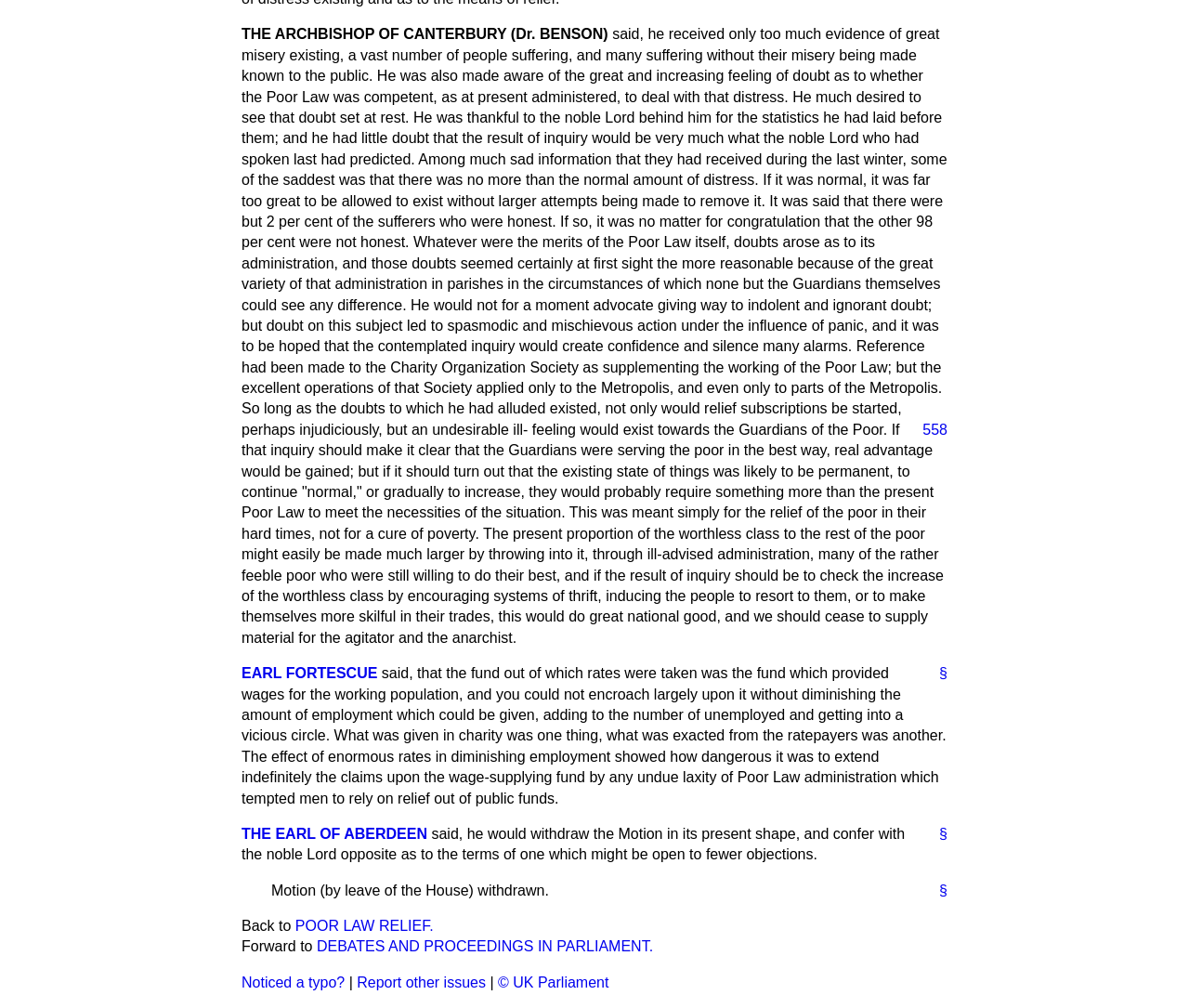Determine the bounding box coordinates of the UI element described by: "DEBATES AND PROCEEDINGS IN PARLIAMENT.".

[0.266, 0.931, 0.549, 0.947]